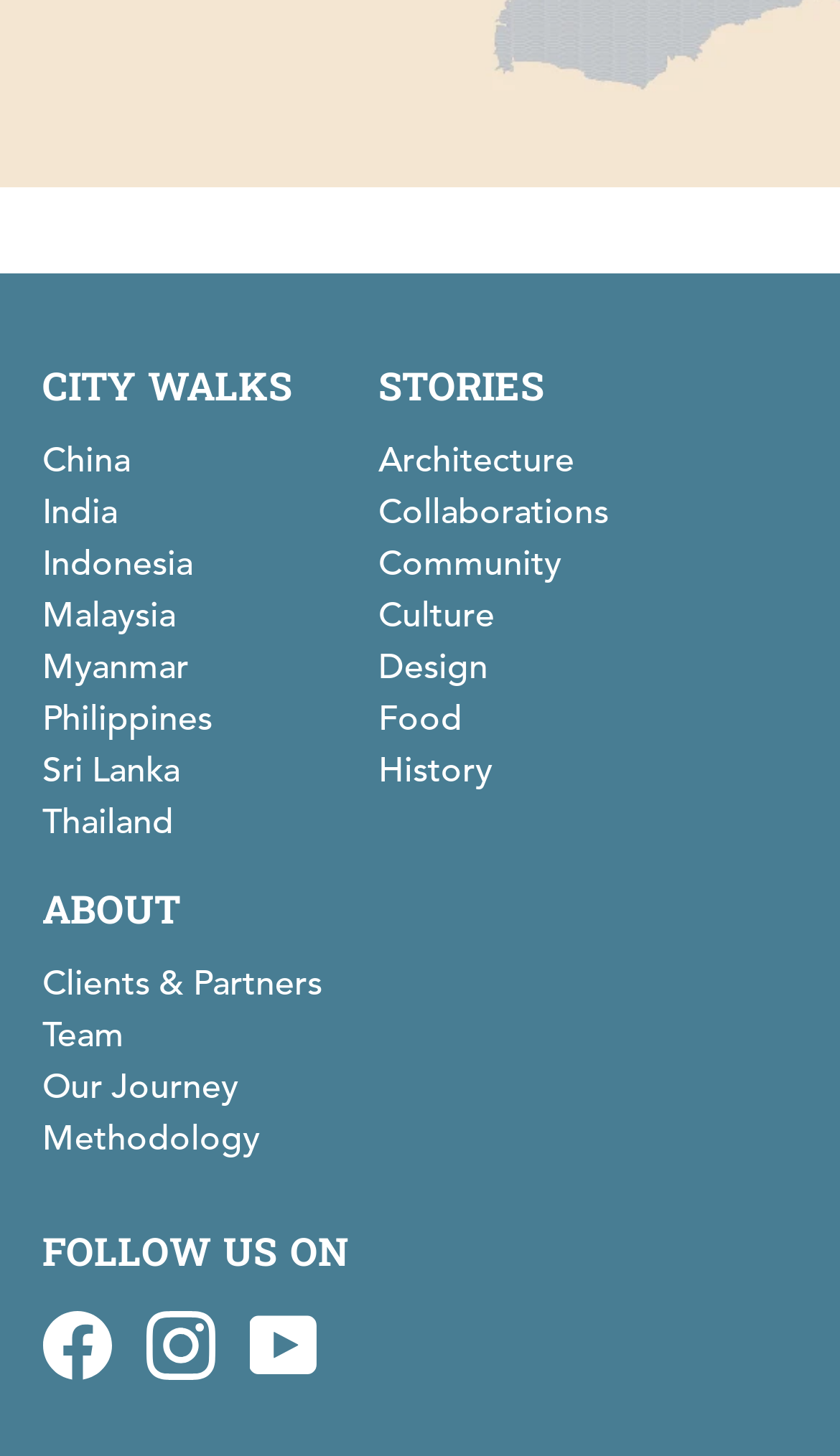Please respond in a single word or phrase: 
What is the name of the football pitch?

Sai Tso Wan